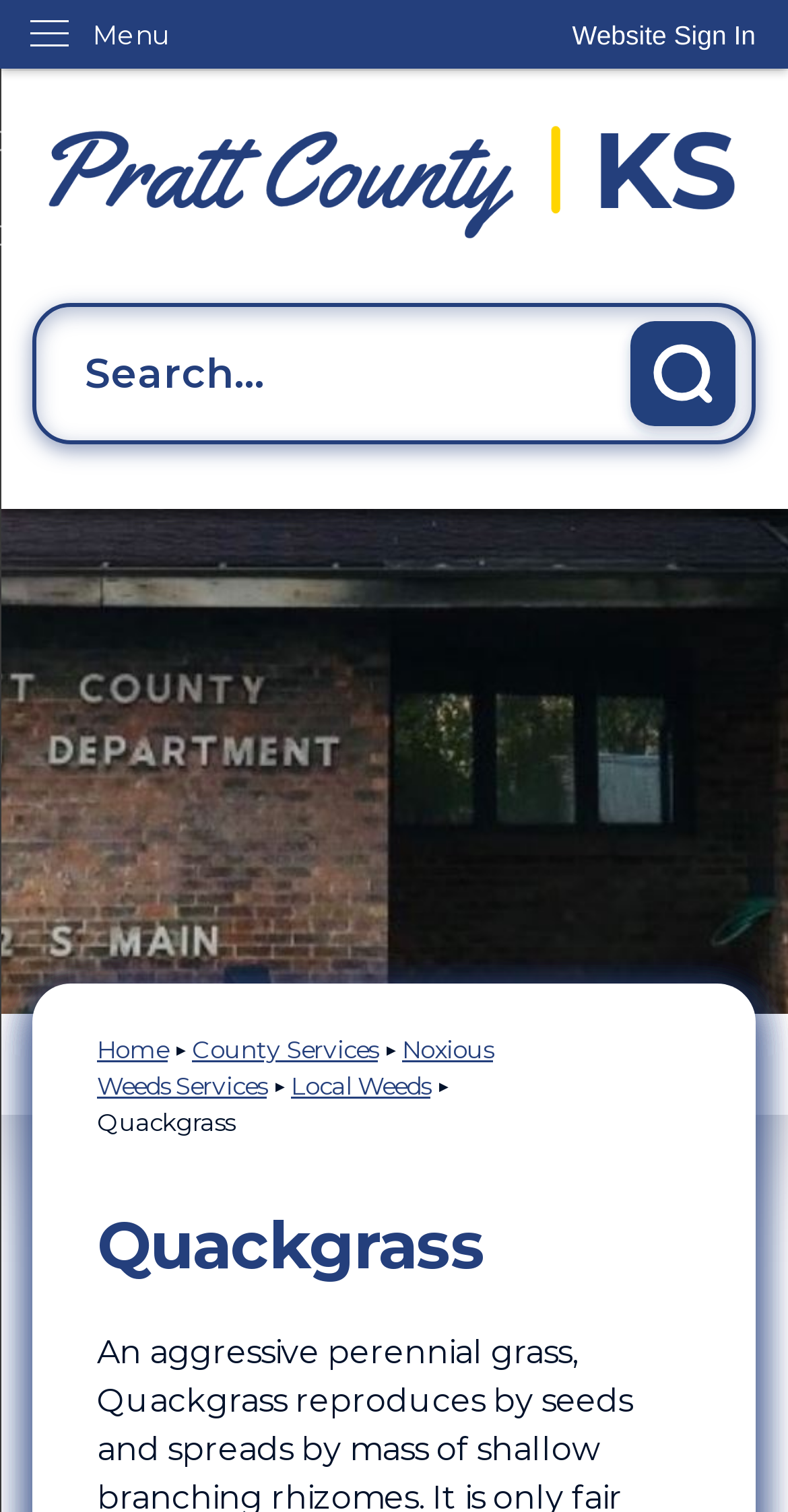Please mark the clickable region by giving the bounding box coordinates needed to complete this instruction: "Read about Quackgrass".

[0.123, 0.799, 0.877, 0.85]